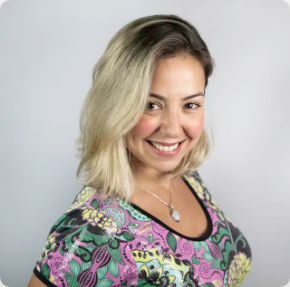What is reflected in Carolina's attire? Observe the screenshot and provide a one-word or short phrase answer.

Her lively personality